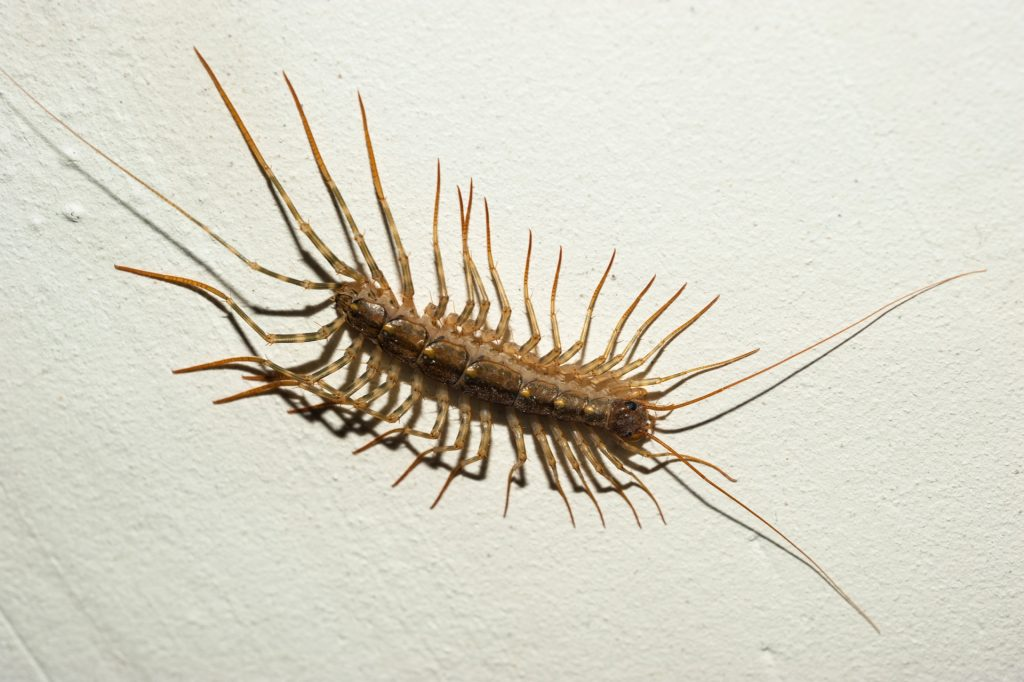Explain the details of the image you are viewing.

The image features a close-up view of a house centipede, showcasing its elongated body adorned with numerous long legs. This creature is often found in homes and is recognized for its swift movement and distinctive appearance. The centipede's coloration is a blend of brown and tan, with subtle variations that enhance its segmented body. This particular species minimizes household pest issues as it preys on insects. The background is a simple white wall, emphasizing the centipede's features and movements, often evoking mixed feelings of fascination and revulsion. The image is associated with a discussion about whether house centipedes are dangerous, hinting at their role in pest control within residential settings.